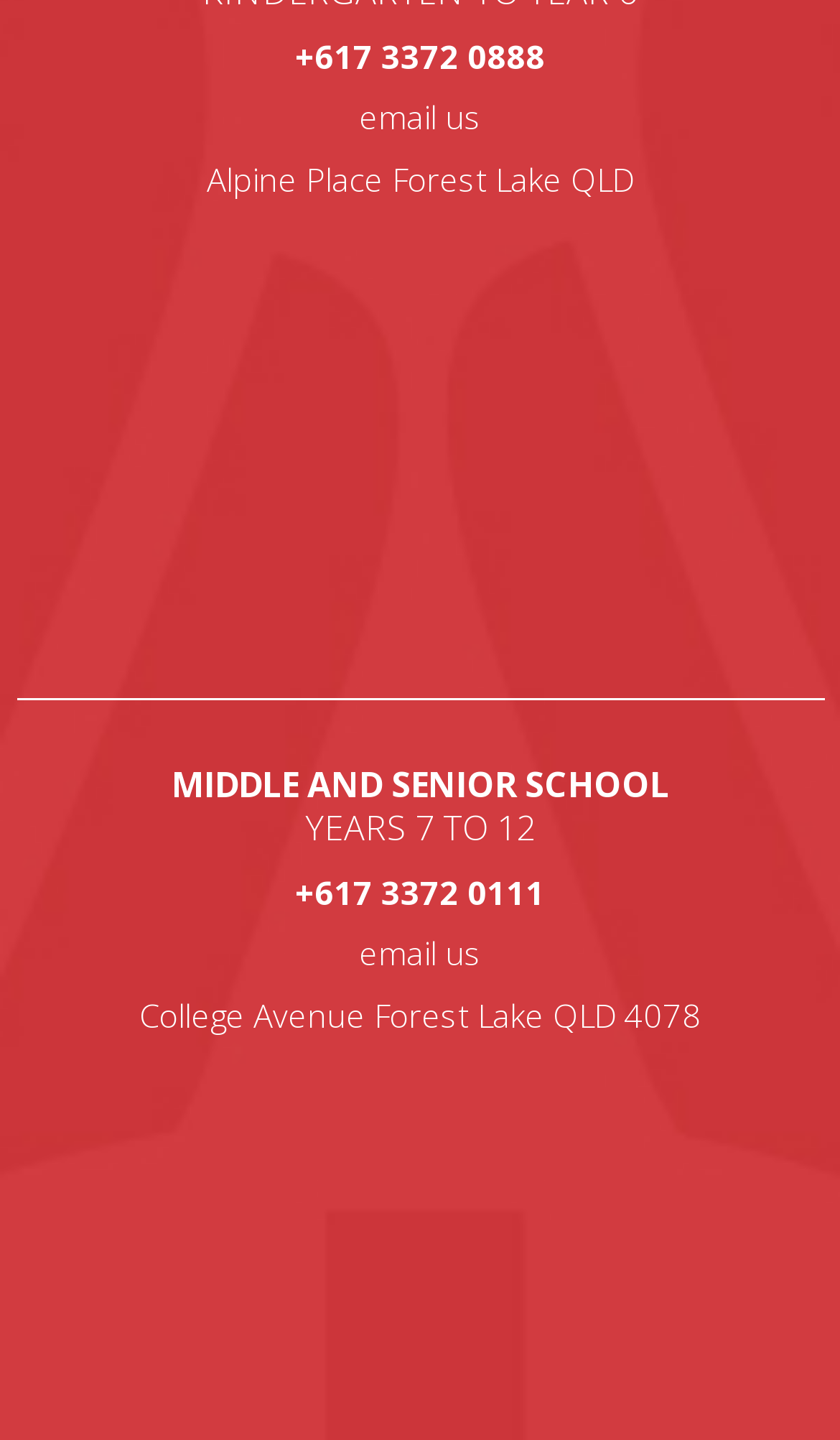Respond concisely with one word or phrase to the following query:
What is the name of the map for primary school?

Primary School Map